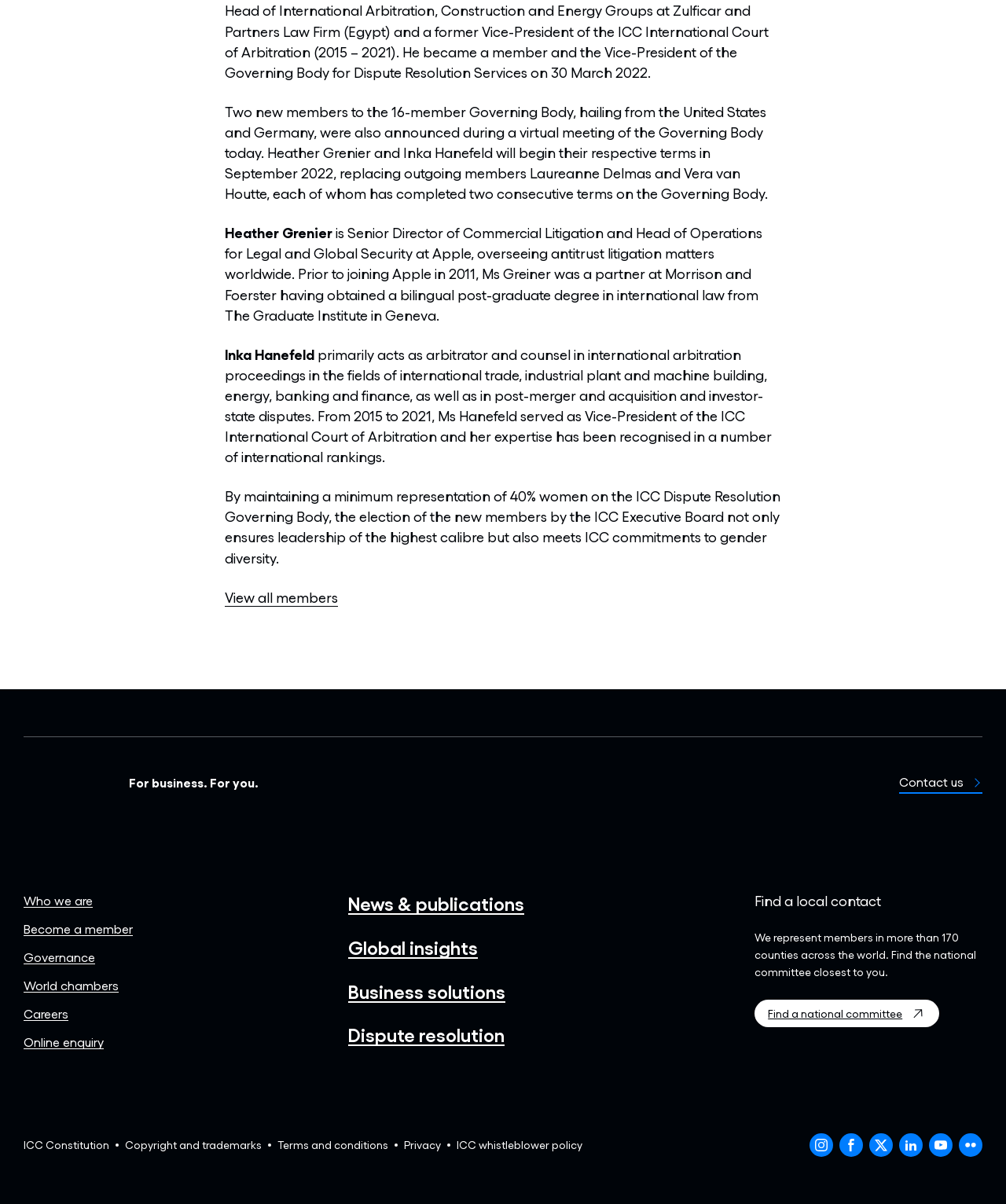Can you find the bounding box coordinates for the element to click on to achieve the instruction: "Contact us"?

[0.894, 0.641, 0.977, 0.659]